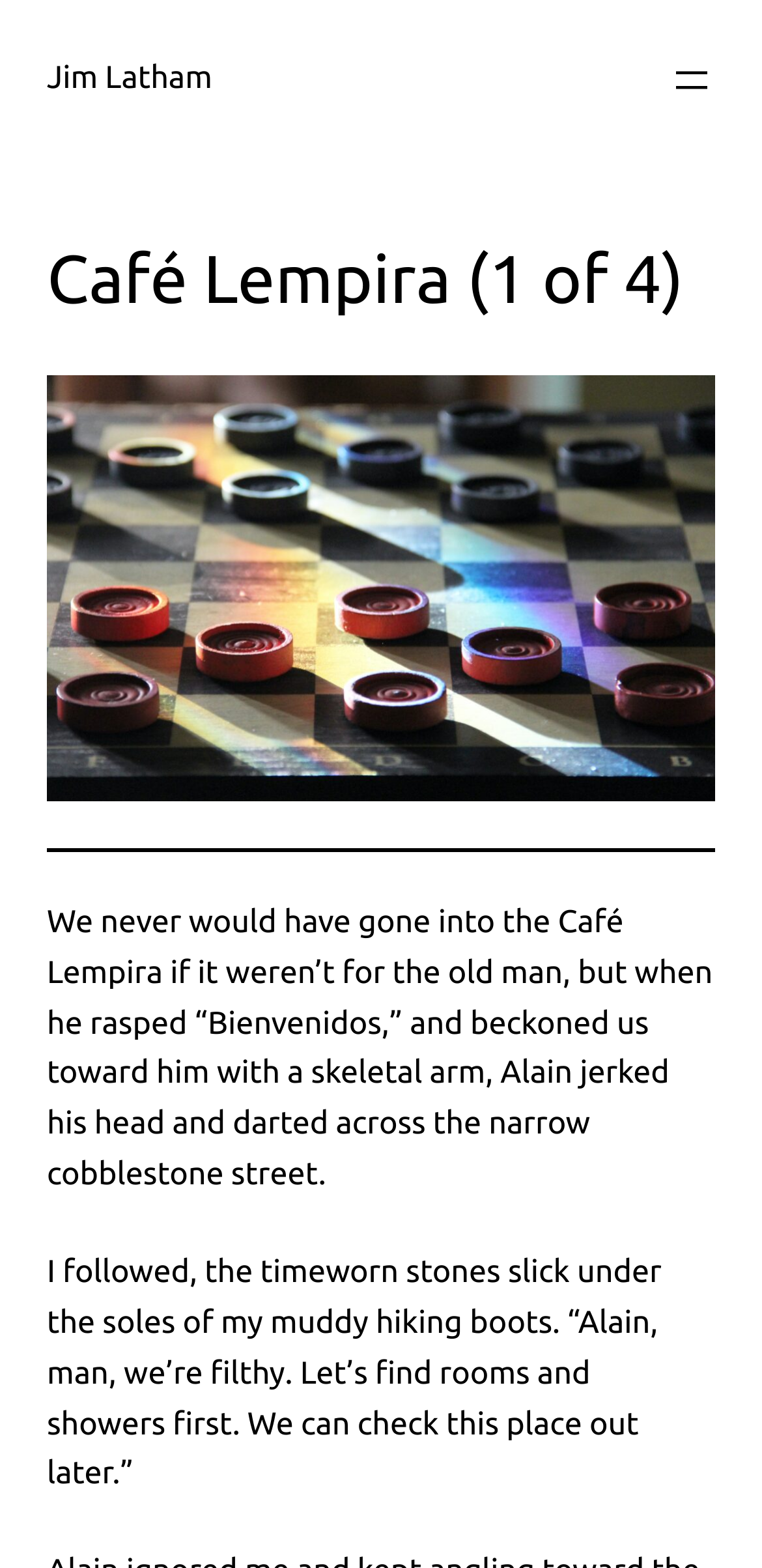Convey a detailed summary of the webpage, mentioning all key elements.

The webpage is about Café Lempira, with a heading that reads "Café Lempira (1 of 4)" at the top left corner of the page. Below the heading, there is a figure, likely an image, that takes up a significant portion of the page. 

A link to "Jim Latham" is located at the top left corner, above the heading. On the opposite side, at the top right corner, there is a button labeled "Open menu" that, when clicked, opens a dialog box.

The main content of the page consists of two paragraphs of text. The first paragraph describes an encounter with an old man at the Café Lempira, while the second paragraph continues the story, detailing the narrator's hesitation to enter the café due to their dirty hiking boots. These paragraphs are positioned below the figure, with the first paragraph starting around the middle of the page and the second paragraph located near the bottom.